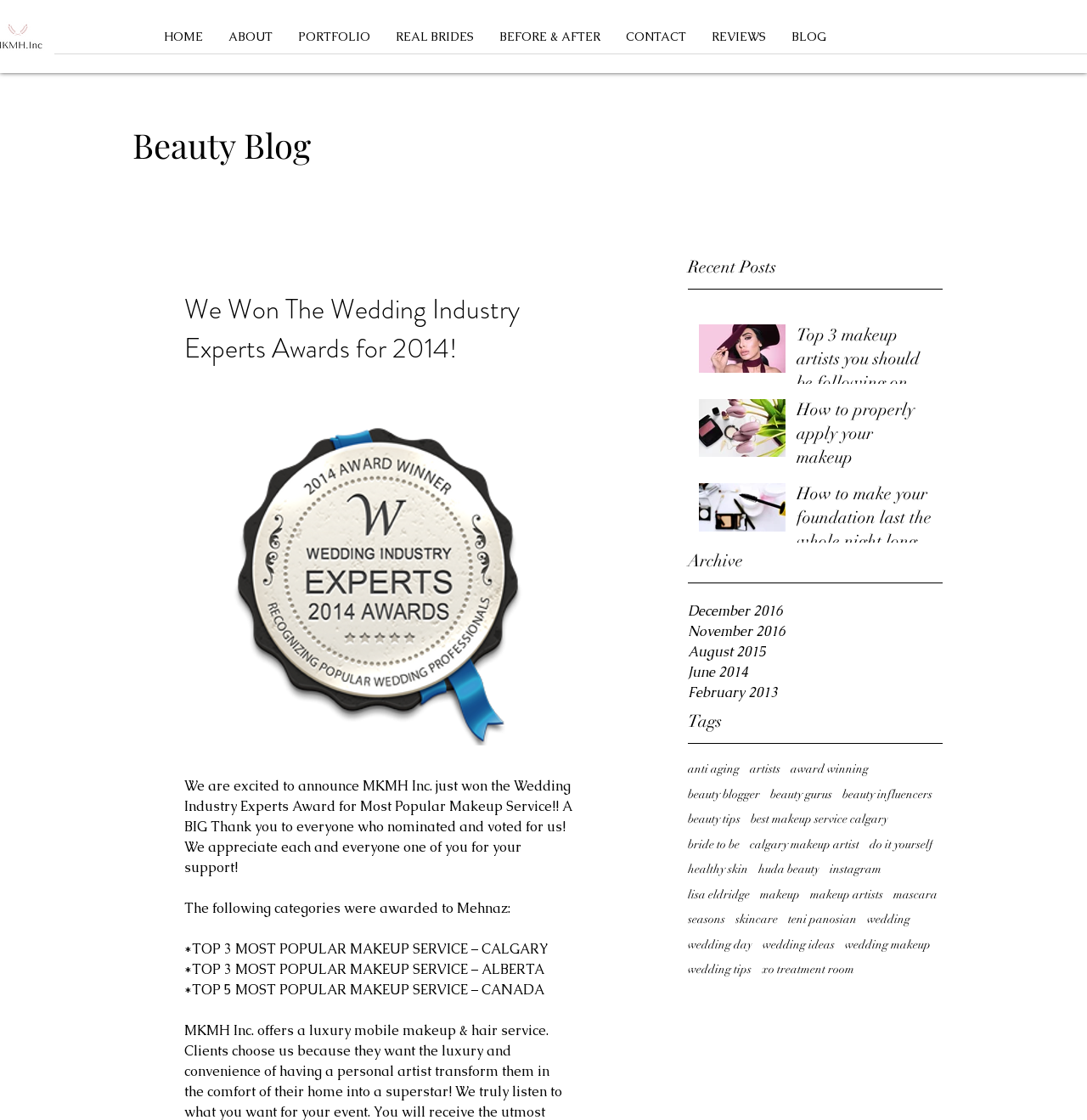Find the bounding box coordinates of the element I should click to carry out the following instruction: "Click on the tag 'beauty blogger'".

[0.633, 0.702, 0.699, 0.716]